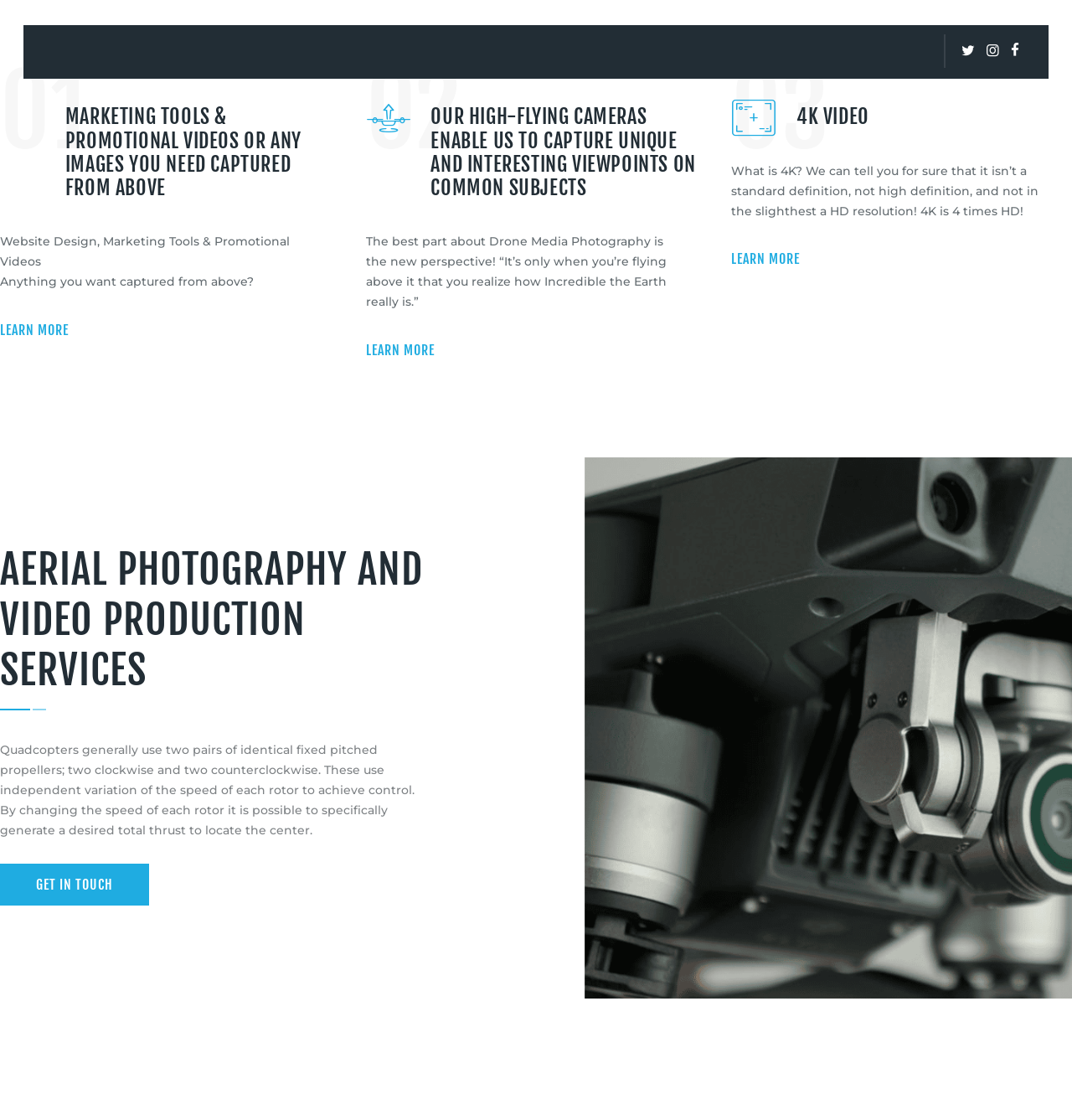Please locate the UI element described by "parent_node: HOME title="Scroll to top"" and provide its bounding box coordinates.

[0.945, 0.968, 0.978, 0.999]